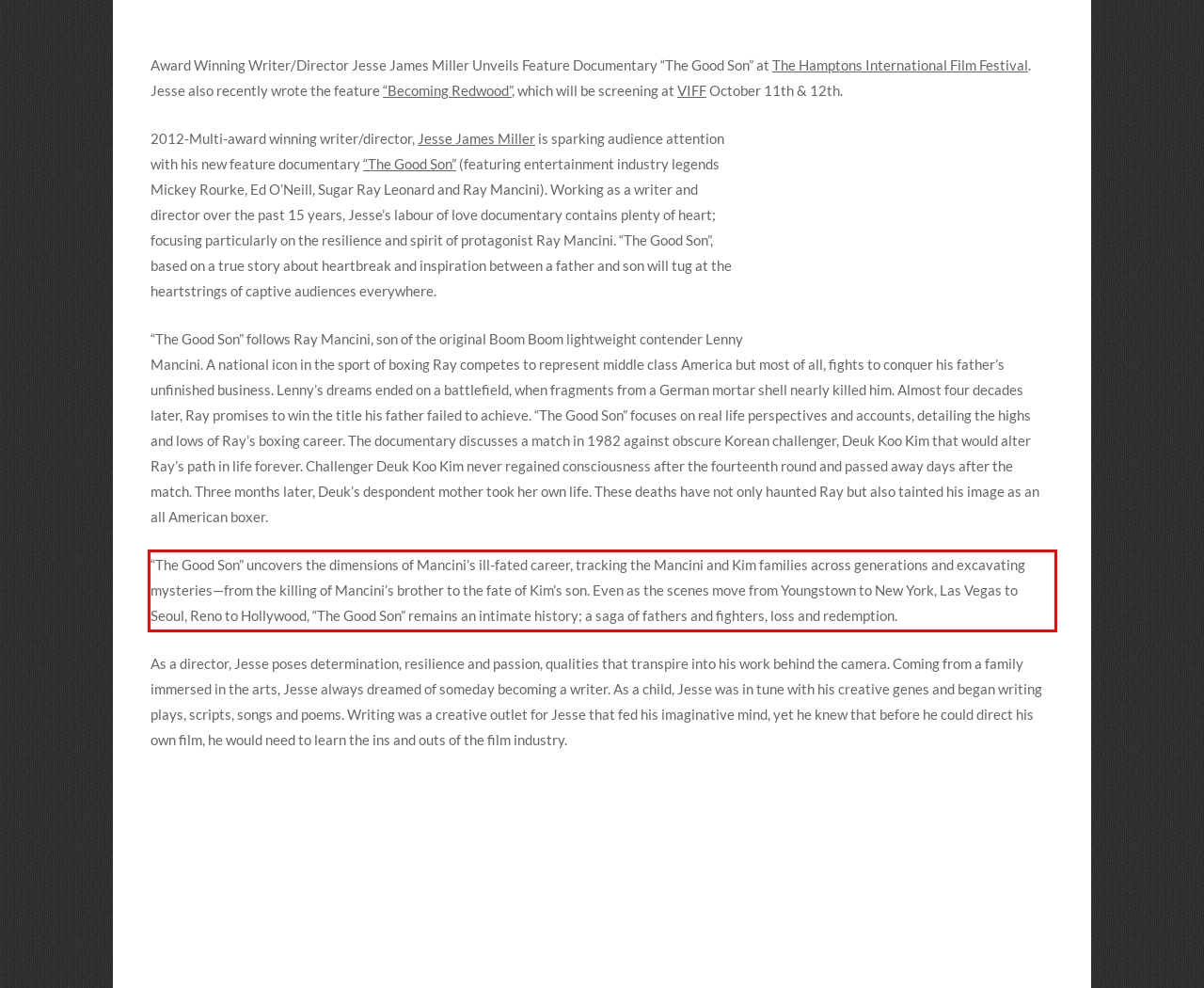You are given a screenshot with a red rectangle. Identify and extract the text within this red bounding box using OCR.

“The Good Son” uncovers the dimensions of Mancini’s ill-fated career, tracking the Mancini and Kim families across generations and excavating mysteries—from the killing of Mancini’s brother to the fate of Kim’s son. Even as the scenes move from Youngstown to New York, Las Vegas to Seoul, Reno to Hollywood, “The Good Son” remains an intimate history; a saga of fathers and fighters, loss and redemption.